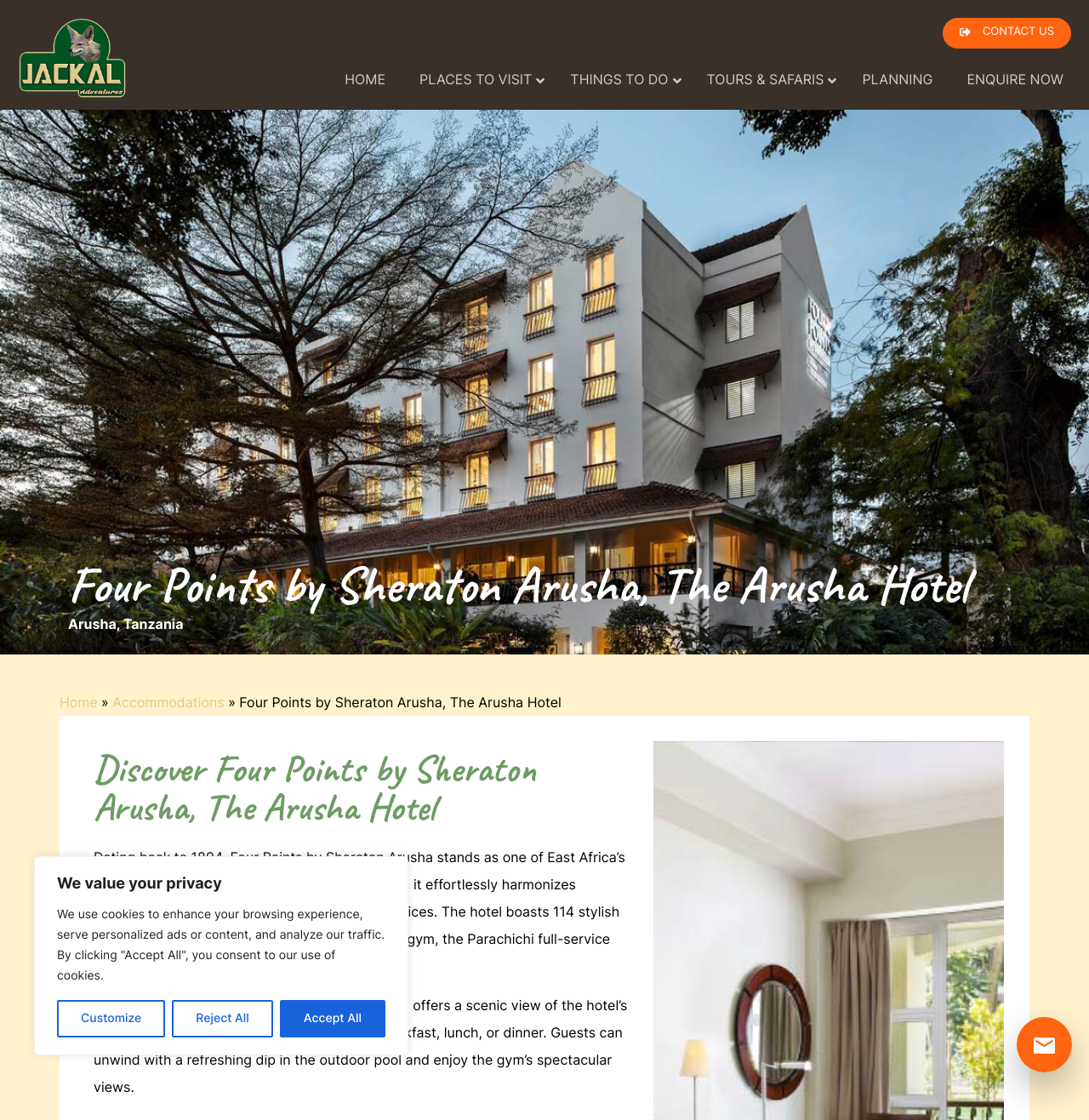Please reply to the following question using a single word or phrase: 
How many rooms does the hotel have?

114